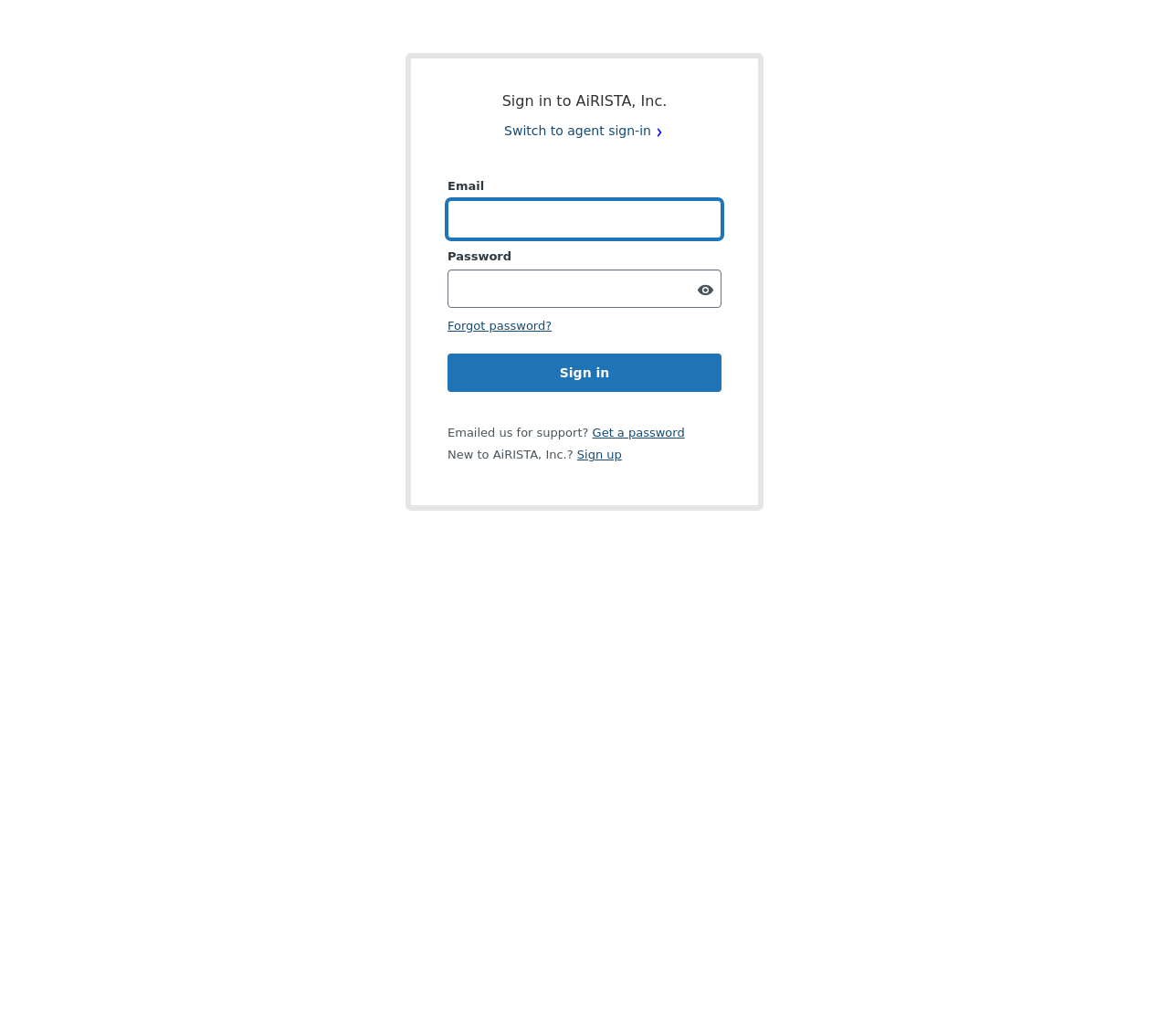Use a single word or phrase to respond to the question:
What is the label of the first input field?

Email